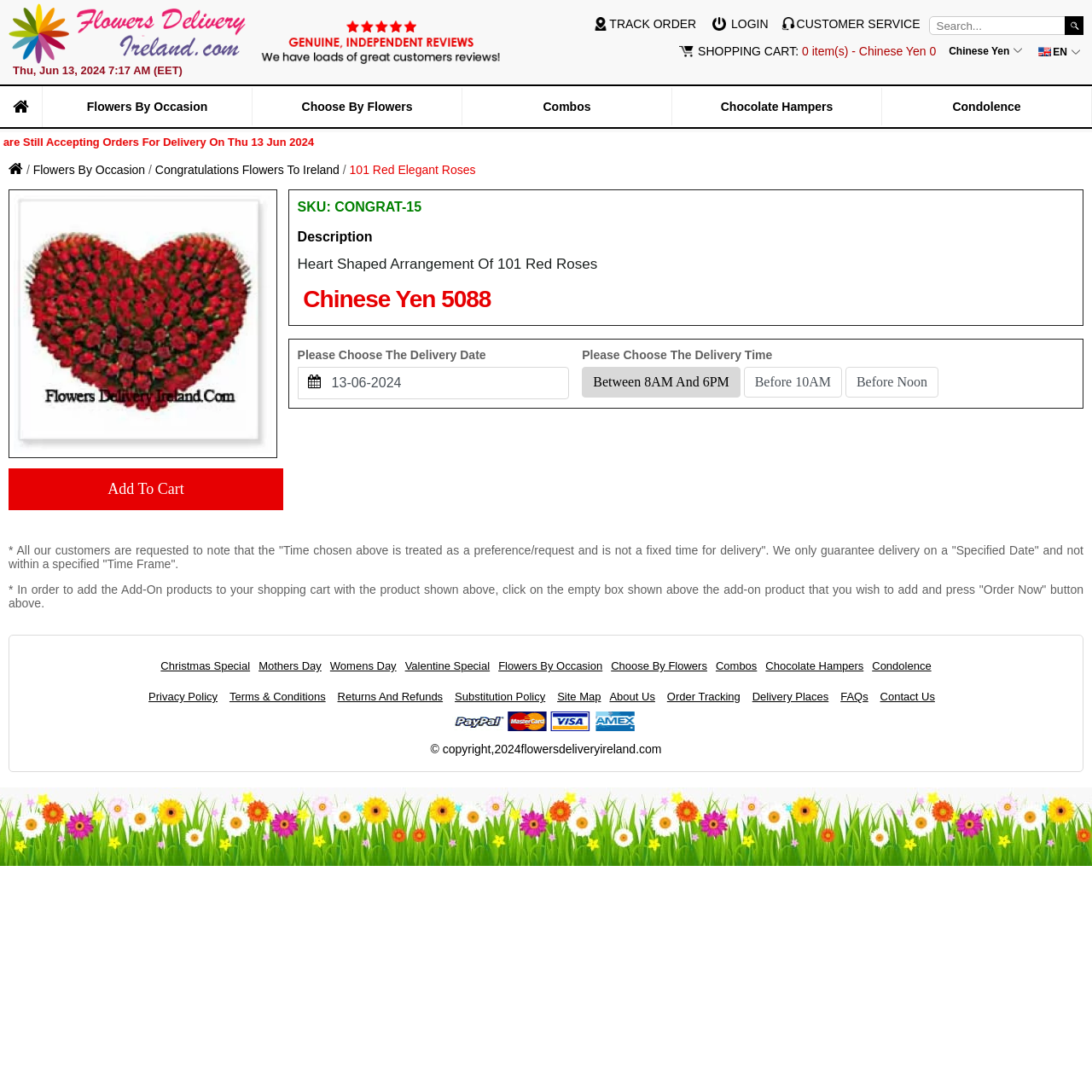What is the current date and time displayed on the webpage?
From the image, respond using a single word or phrase.

Thu, Jun 13, 2024 7:17 AM (EET)